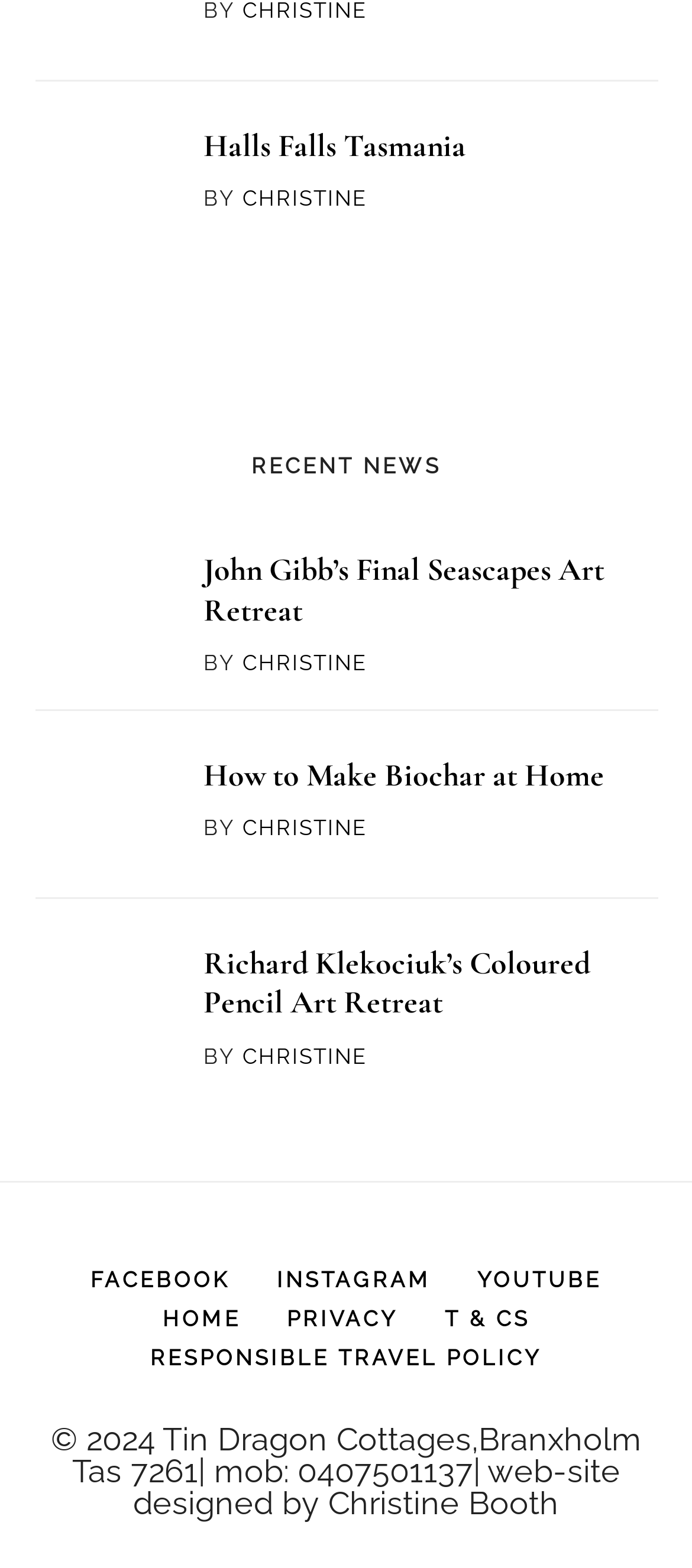Please identify the bounding box coordinates of the element on the webpage that should be clicked to follow this instruction: "Learn how to make biochar at home". The bounding box coordinates should be given as four float numbers between 0 and 1, formatted as [left, top, right, bottom].

[0.05, 0.481, 0.95, 0.507]